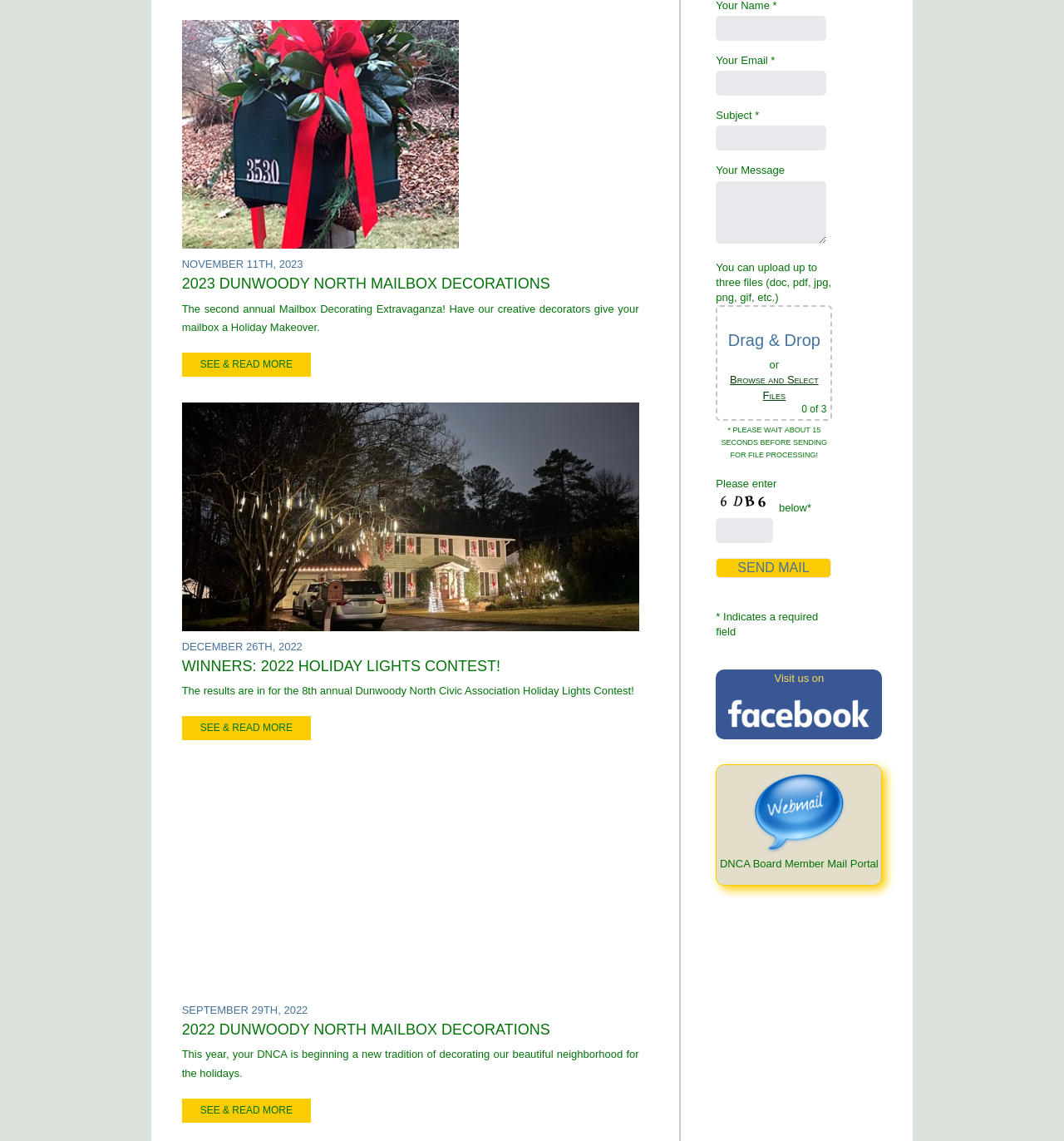Bounding box coordinates are specified in the format (top-left x, top-left y, bottom-right x, bottom-right y). All values are floating point numbers bounded between 0 and 1. Please provide the bounding box coordinate of the region this sentence describes: See & Read More

[0.171, 0.309, 0.292, 0.33]